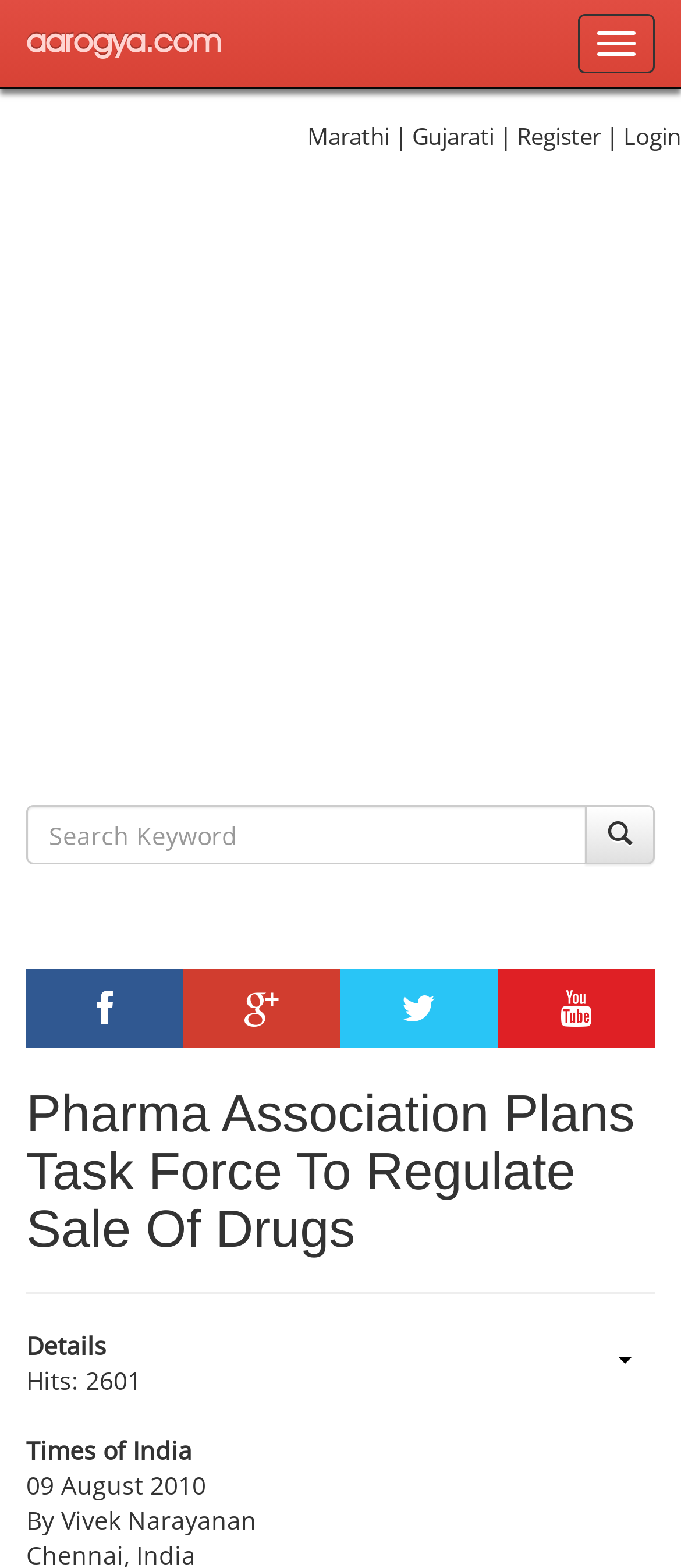Please provide a comprehensive answer to the question based on the screenshot: What is the language of the first alternative link?

The first alternative link is located at the top of the webpage, and its text is 'Marathi', which is a language spoken in India.